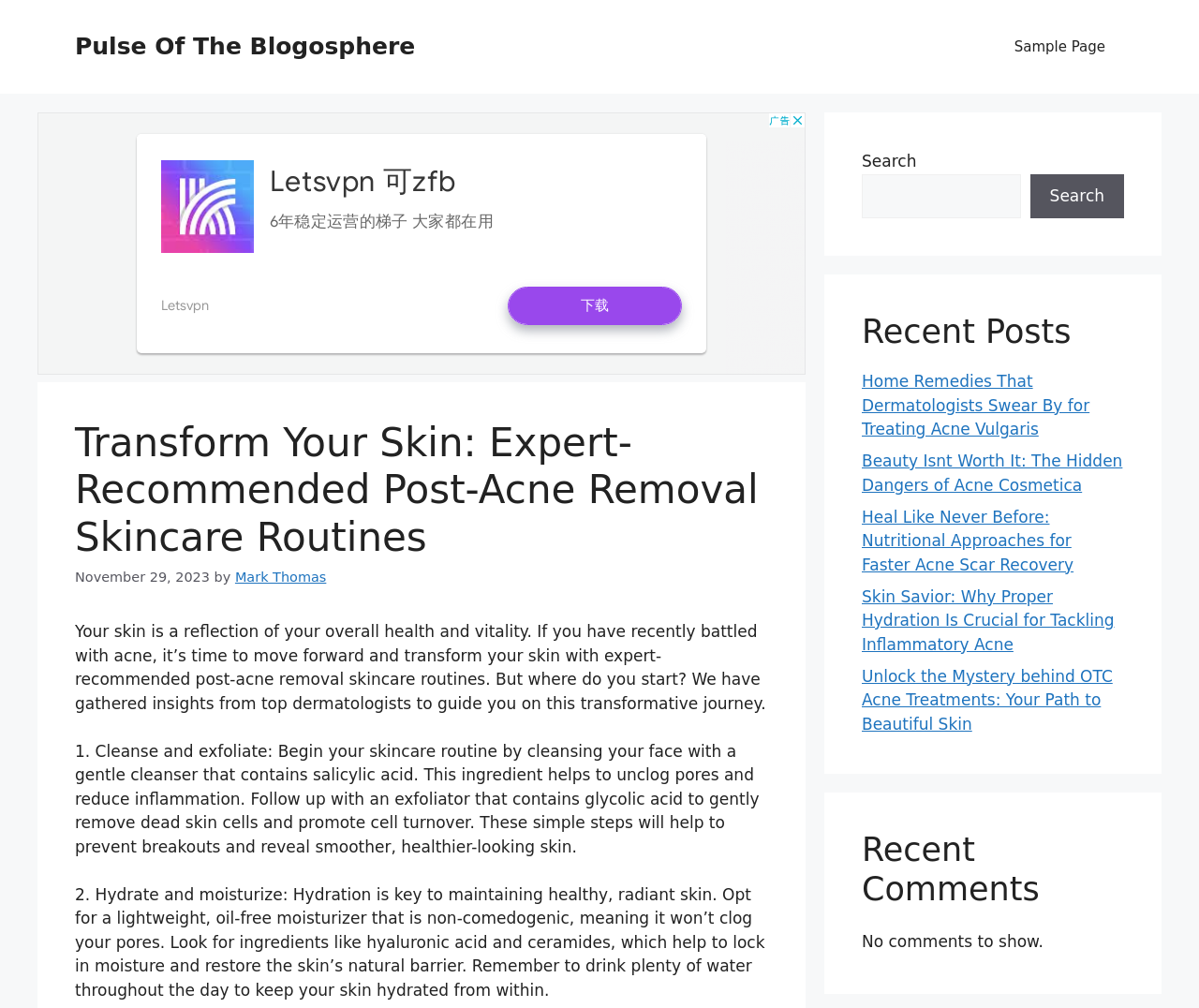Analyze the image and deliver a detailed answer to the question: What is the author of the current article?

I found the author of the current article by looking at the link element inside the header element. The link element contains the text 'Mark Thomas', which is the author of the current article.